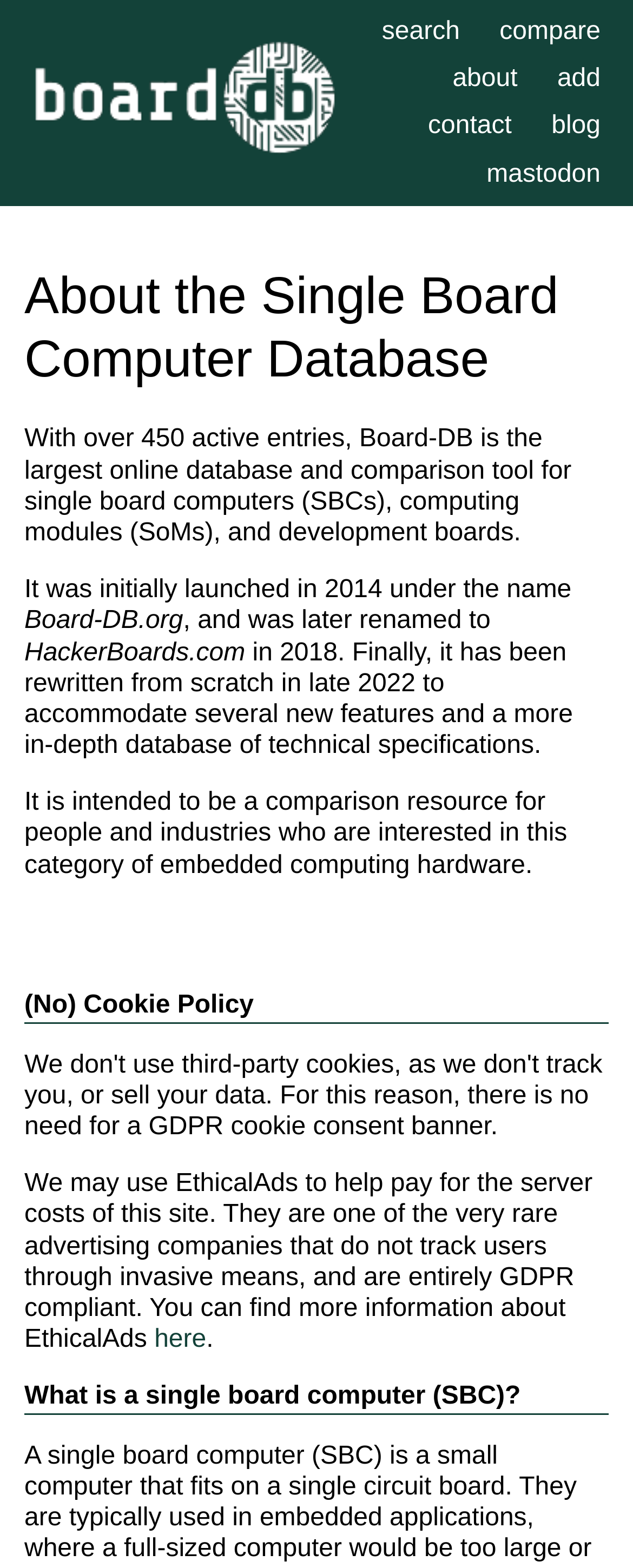Find the bounding box coordinates of the clickable element required to execute the following instruction: "read the blog". Provide the coordinates as four float numbers between 0 and 1, i.e., [left, top, right, bottom].

[0.846, 0.066, 0.974, 0.096]